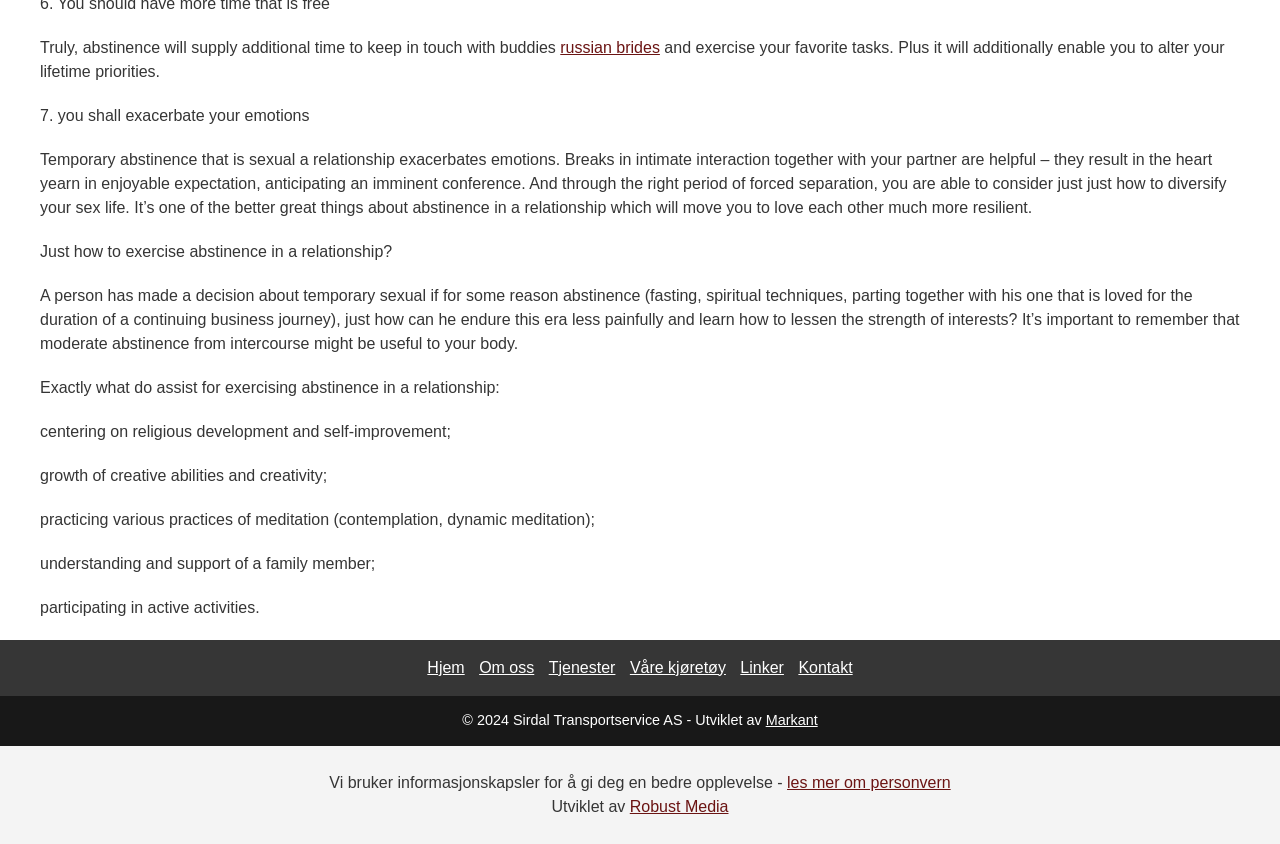Locate the bounding box coordinates of the item that should be clicked to fulfill the instruction: "click Markant".

[0.598, 0.844, 0.639, 0.863]